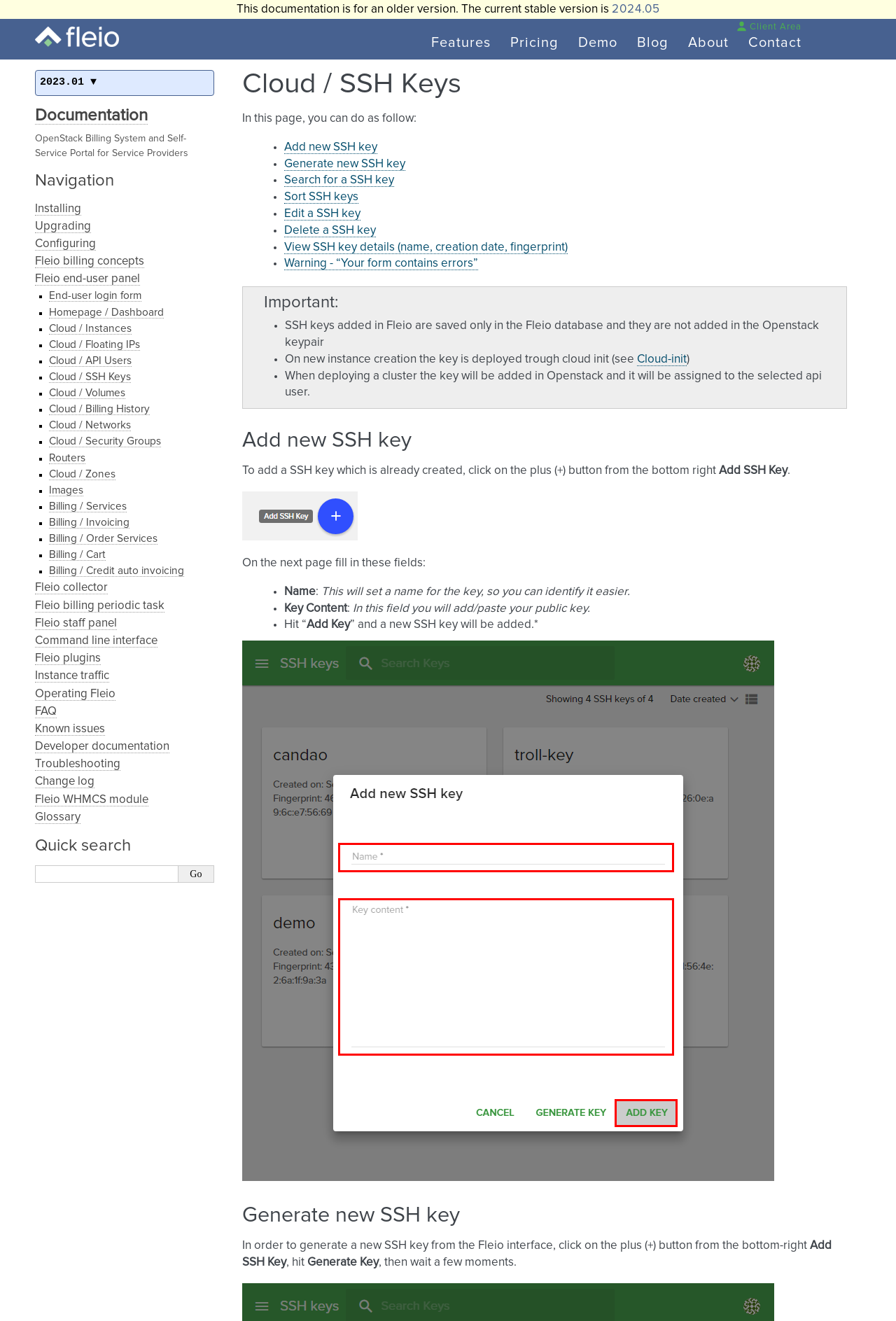Specify the bounding box coordinates of the area to click in order to follow the given instruction: "Check the current stable version."

[0.682, 0.003, 0.736, 0.012]